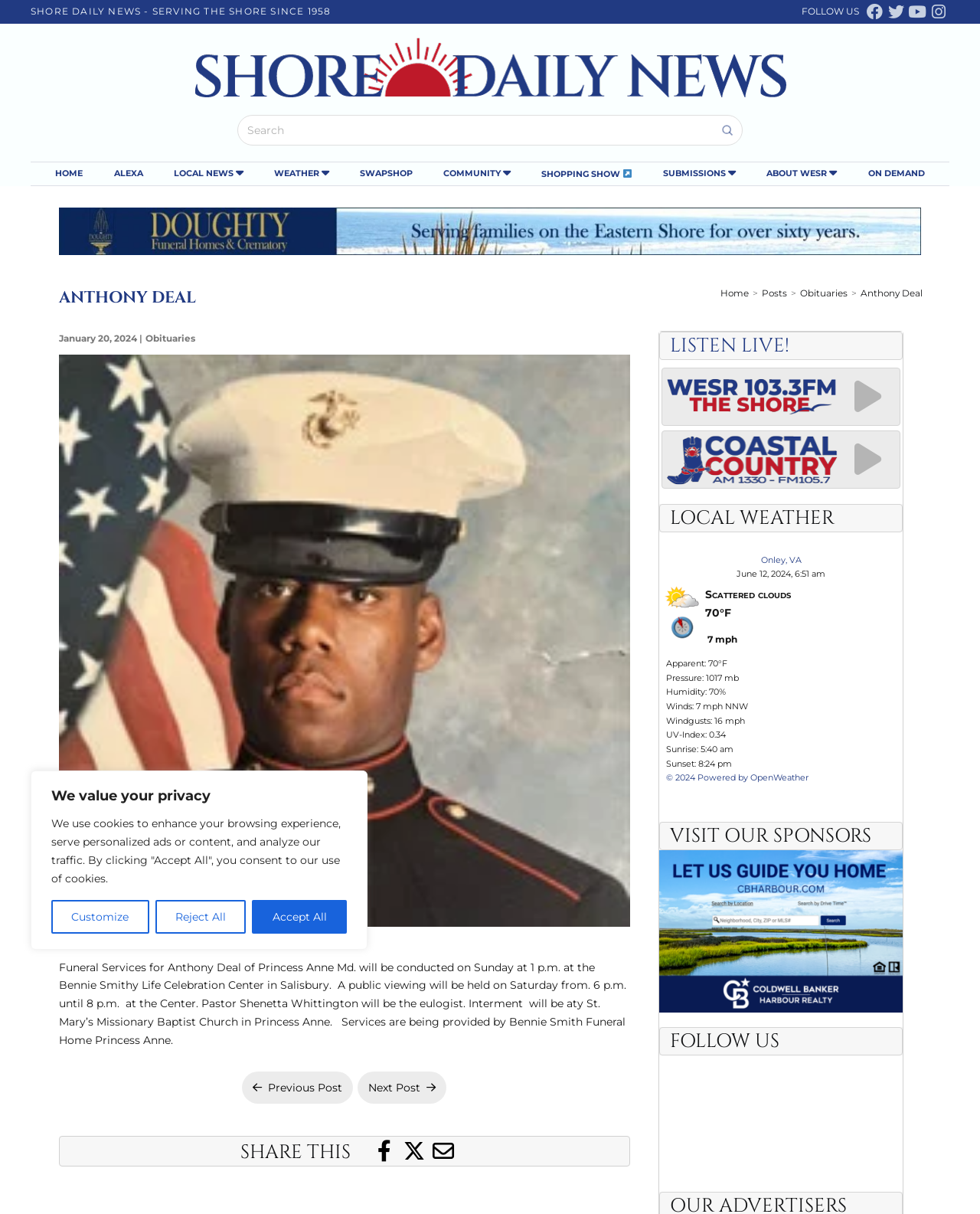Predict the bounding box for the UI component with the following description: "Outdoor Cushions".

None